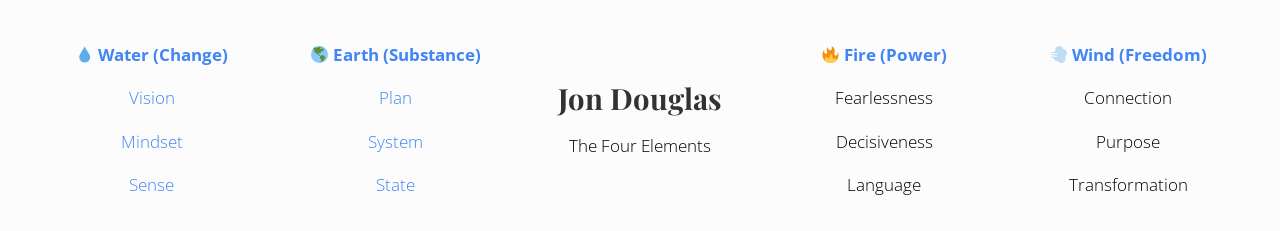Answer this question using a single word or a brief phrase:
What is the theme of the webpage based on the text and images?

The Four Elements